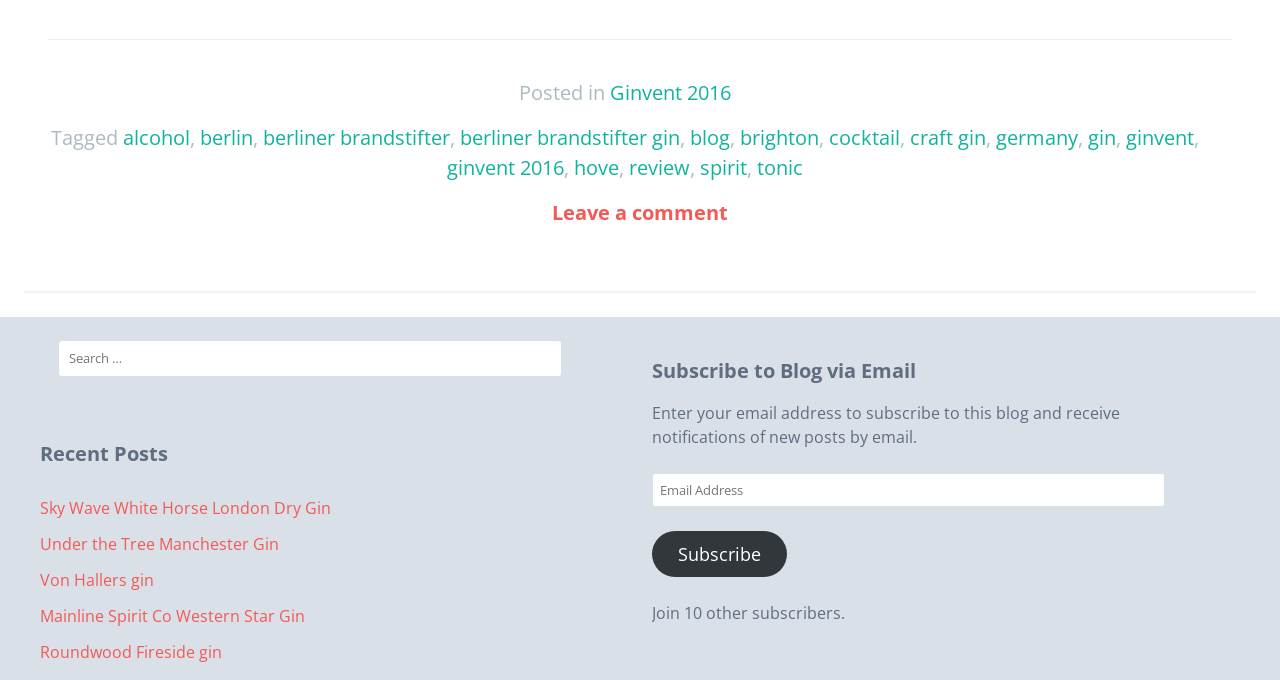Determine the bounding box coordinates (top-left x, top-left y, bottom-right x, bottom-right y) of the UI element described in the following text: Under the Tree Manchester Gin

[0.031, 0.784, 0.218, 0.816]